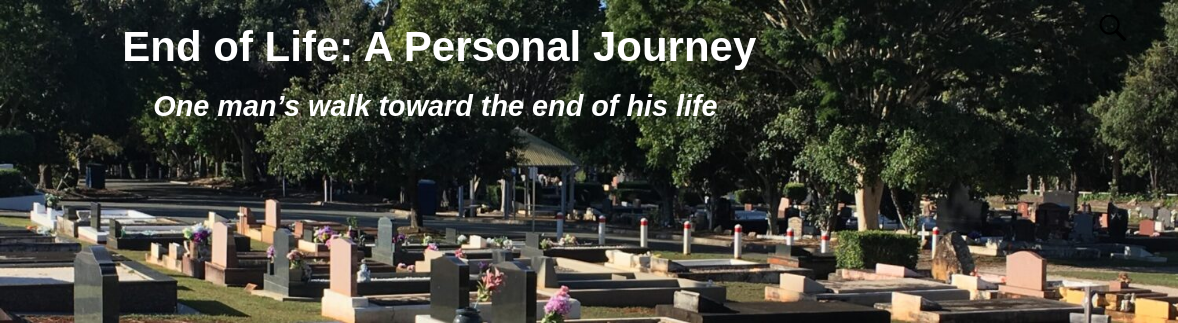What is the title of the narrative introduced in the image?
Please provide a detailed and thorough answer to the question.

The bold text overlay on the image reads 'End of Life: A Personal Journey', which introduces the narrative of one man's introspective journey toward the conclusion of his life.